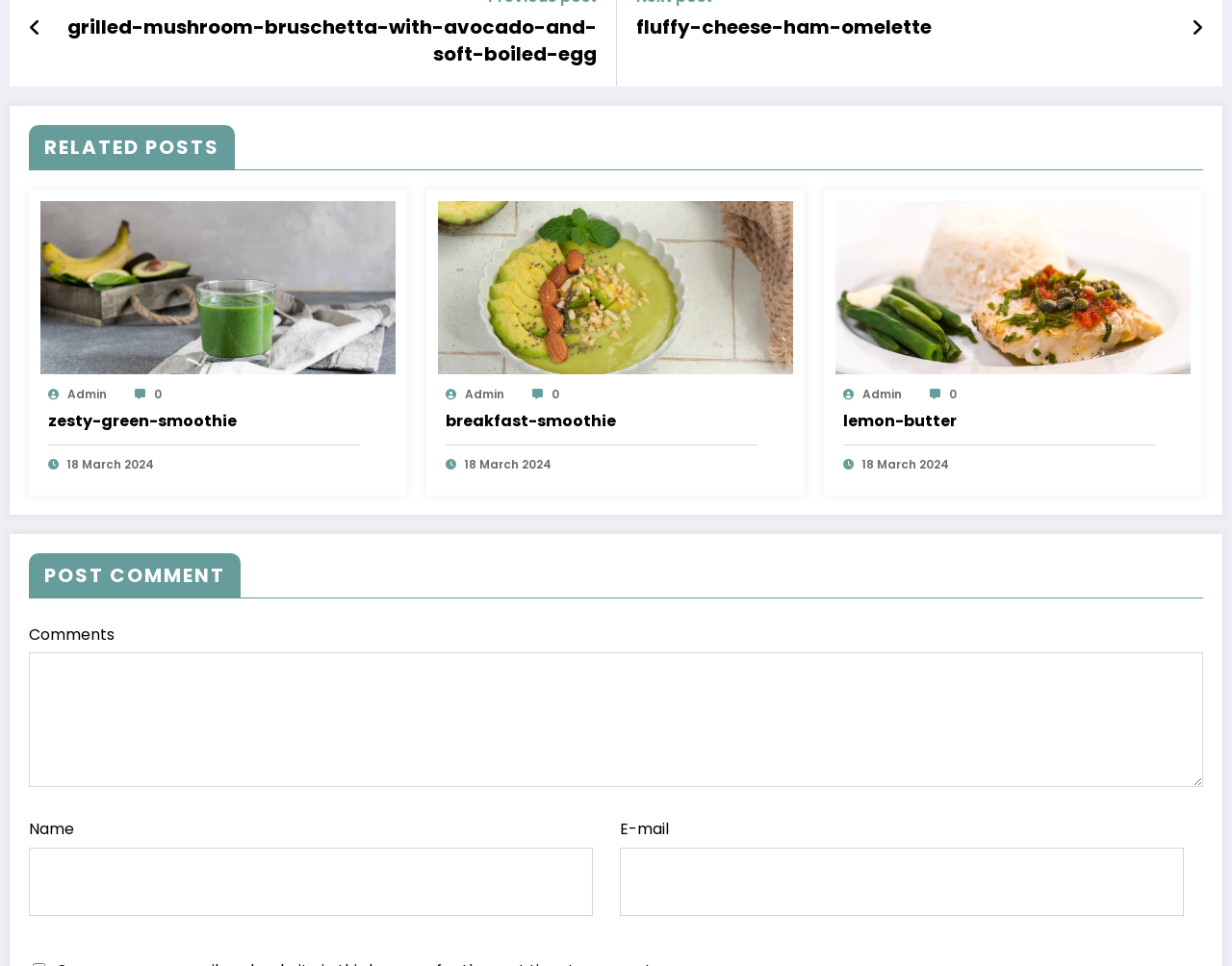What is the title of the first recipe?
Please use the image to provide a one-word or short phrase answer.

Grilled Mushroom Bruschetta